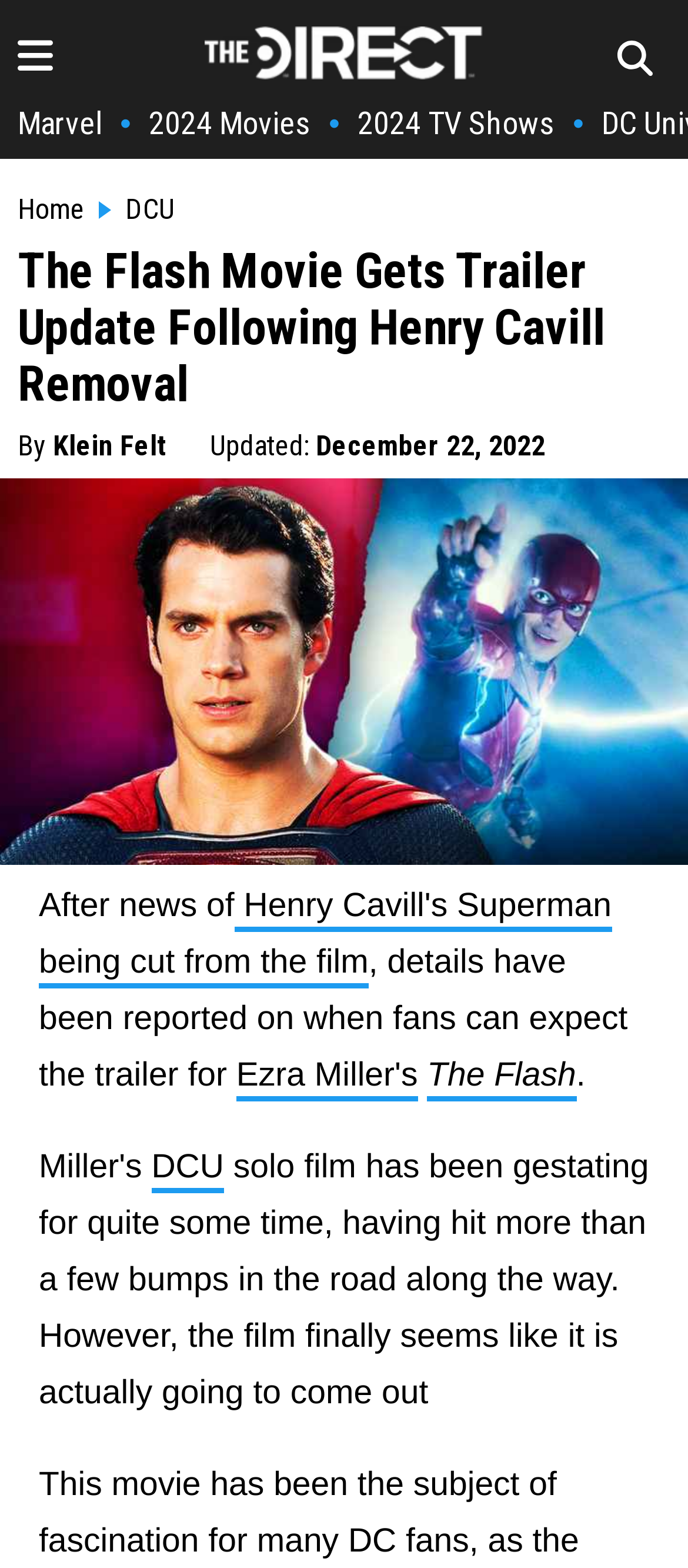What is the name of the movie being discussed?
Answer the question with a single word or phrase derived from the image.

The Flash